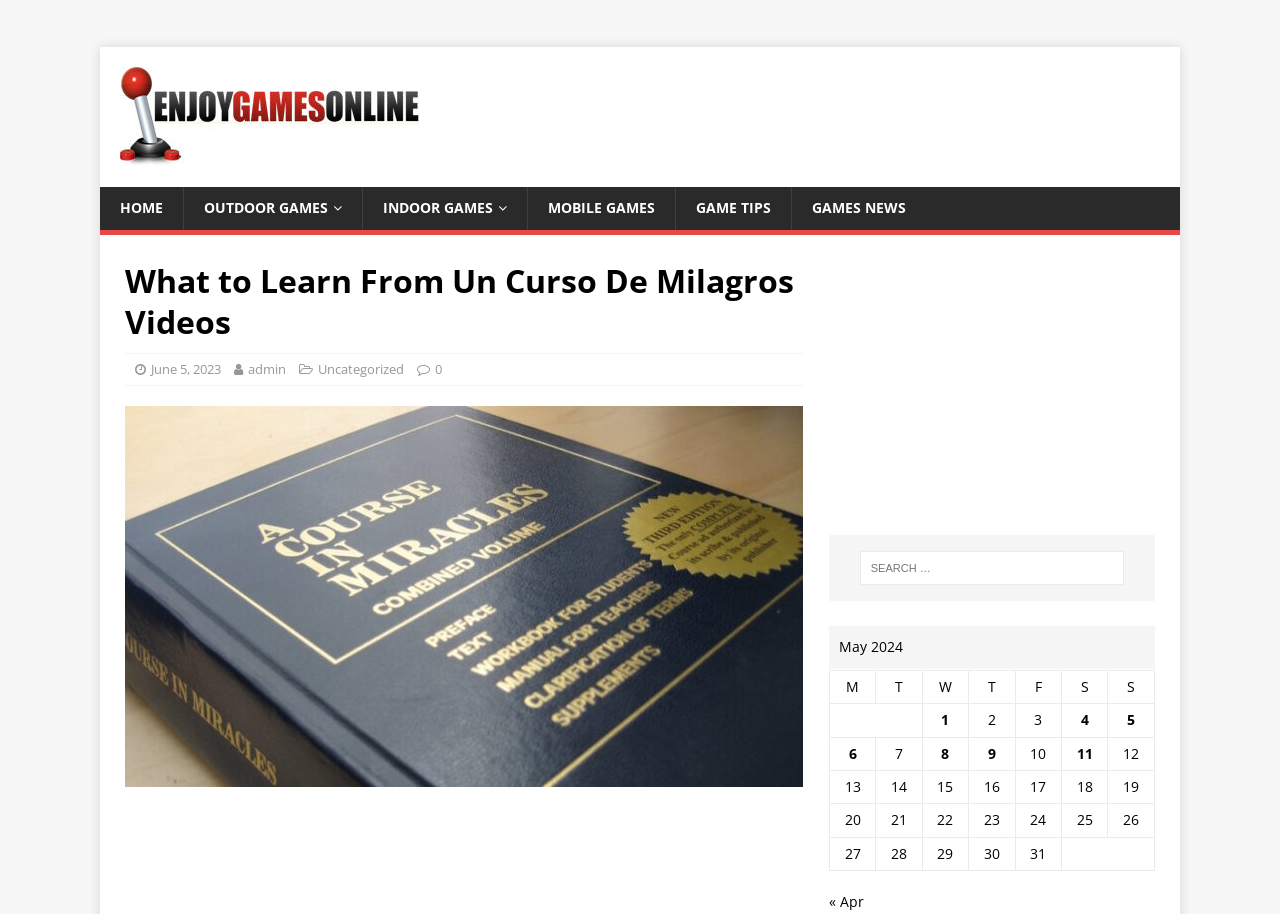Identify the bounding box for the described UI element: "Video Package".

None